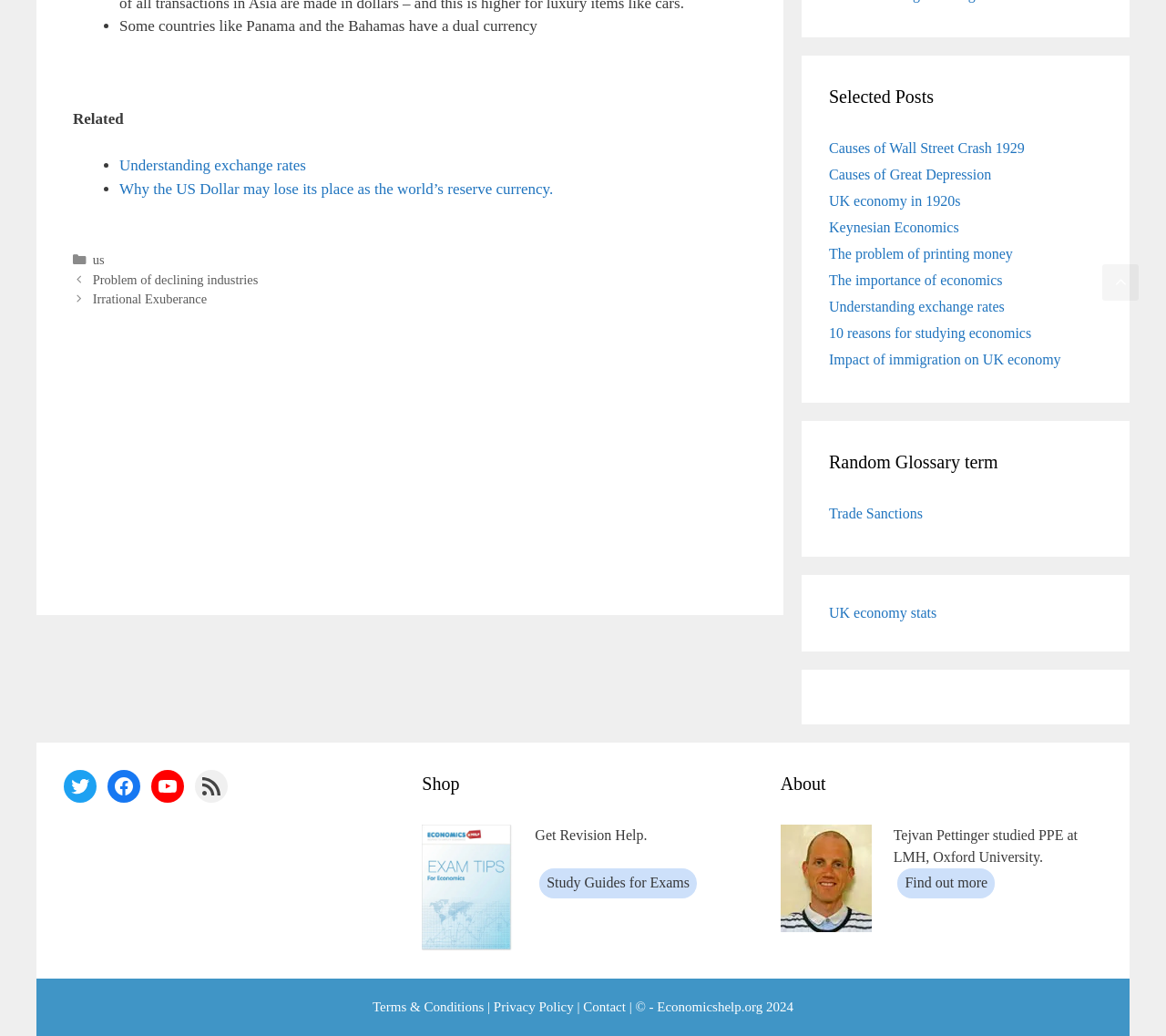Locate the bounding box coordinates of the area you need to click to fulfill this instruction: 'Follow 'Twitter''. The coordinates must be in the form of four float numbers ranging from 0 to 1: [left, top, right, bottom].

[0.055, 0.743, 0.083, 0.774]